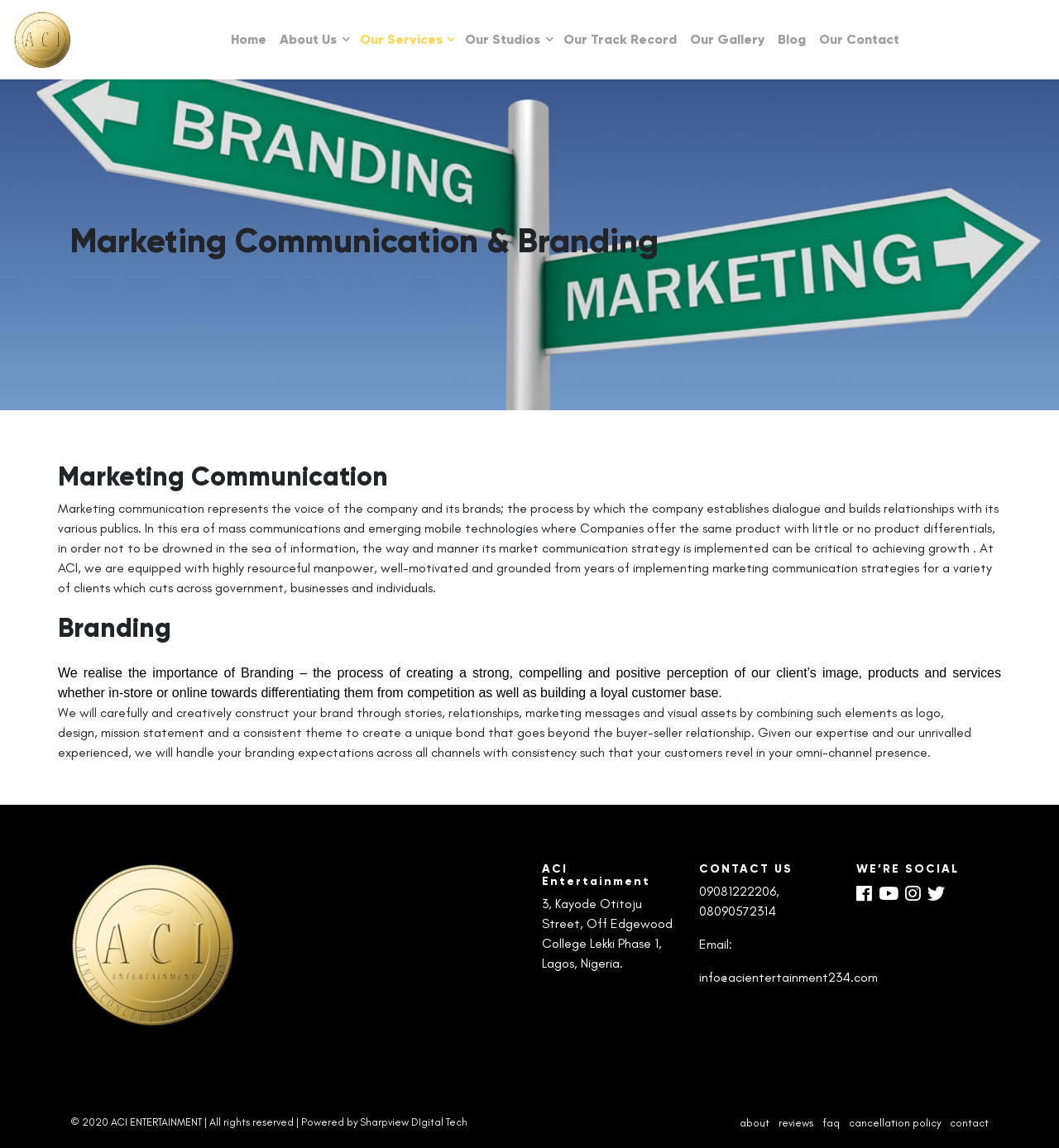Please locate the bounding box coordinates of the element that should be clicked to complete the given instruction: "Contact ACI Entertainment".

[0.767, 0.022, 0.855, 0.048]